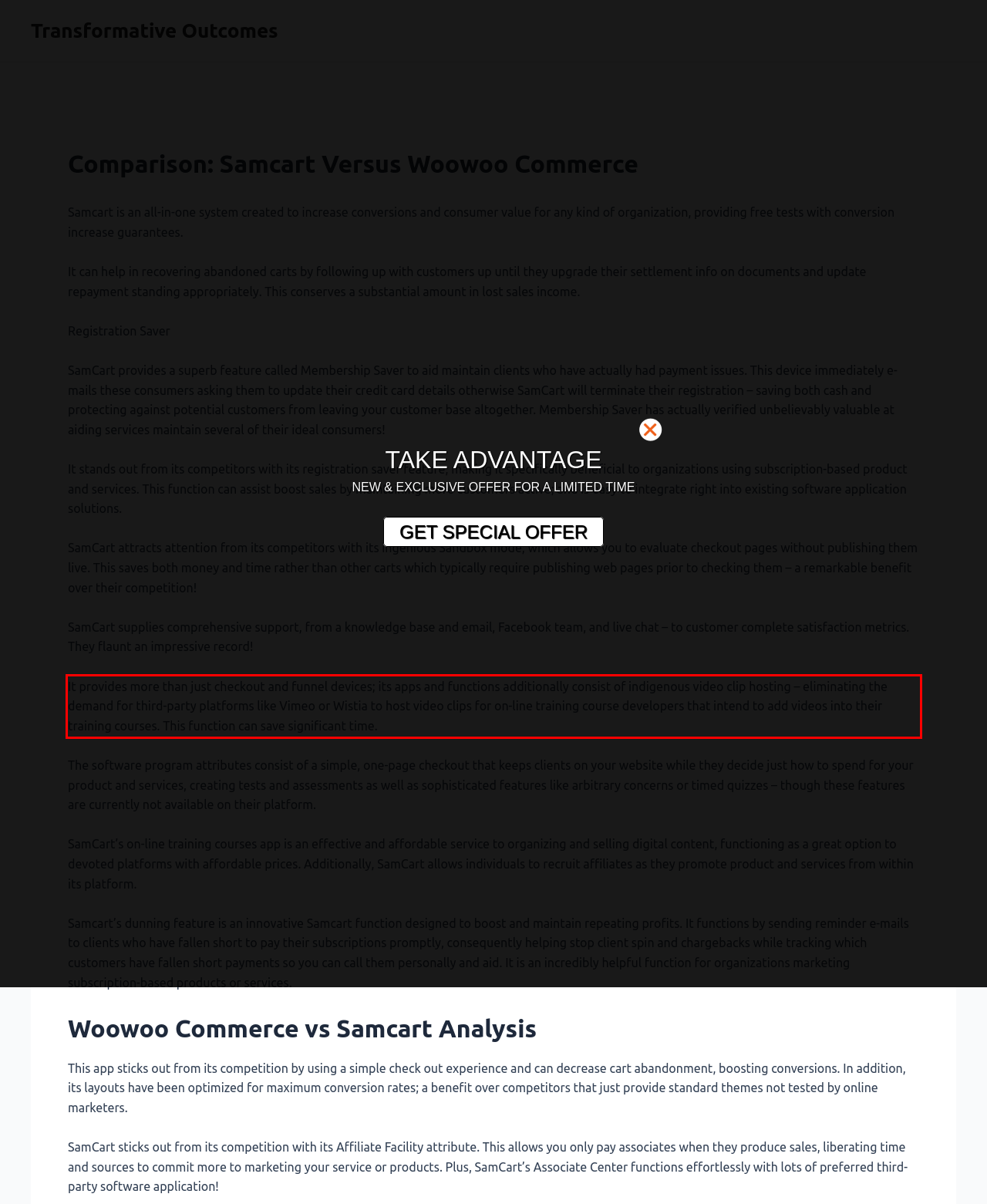Please analyze the screenshot of a webpage and extract the text content within the red bounding box using OCR.

It provides more than just checkout and funnel devices; its apps and functions additionally consist of indigenous video clip hosting – eliminating the demand for third-party platforms like Vimeo or Wistia to host video clips for on-line training course developers that intend to add videos into their training courses. This function can save significant time.